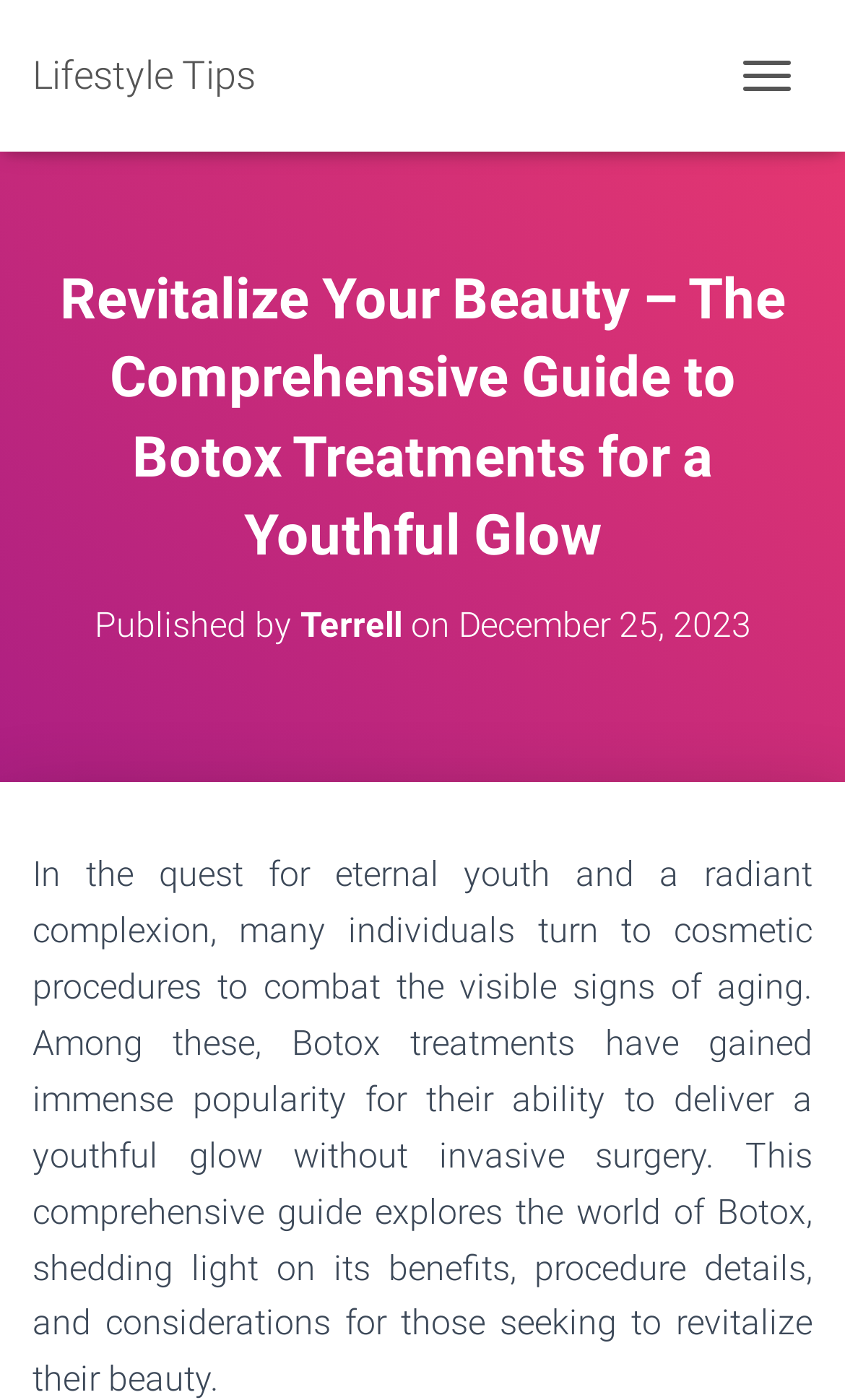Provide the bounding box coordinates in the format (top-left x, top-left y, bottom-right x, bottom-right y). All values are floating point numbers between 0 and 1. Determine the bounding box coordinate of the UI element described as: Terrell

[0.355, 0.431, 0.476, 0.46]